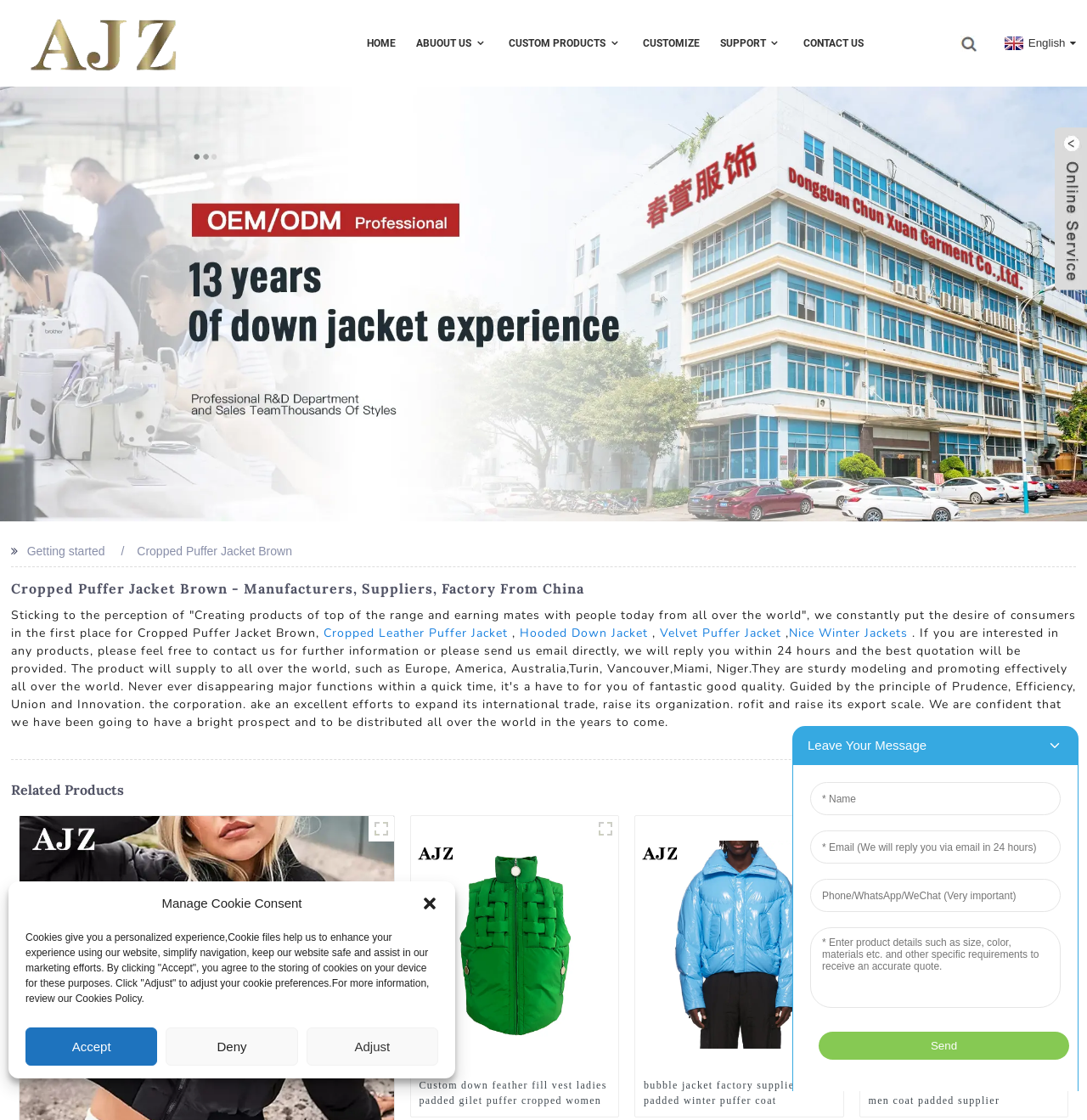Given the element description, predict the bounding box coordinates in the format (top-left x, top-left y, bottom-right x, bottom-right y), using floating point numbers between 0 and 1: Chemistry Information

None